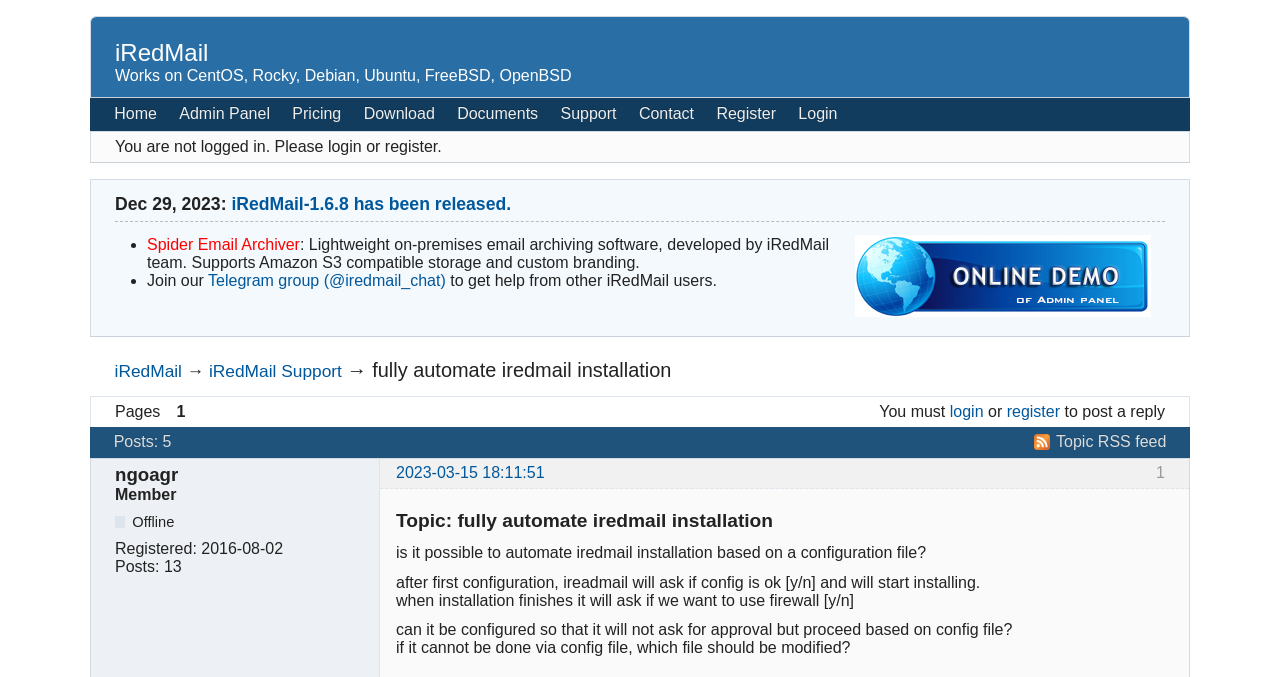Please predict the bounding box coordinates of the element's region where a click is necessary to complete the following instruction: "Click on the 'iRedMail Support' link". The coordinates should be represented by four float numbers between 0 and 1, i.e., [left, top, right, bottom].

[0.163, 0.533, 0.267, 0.562]